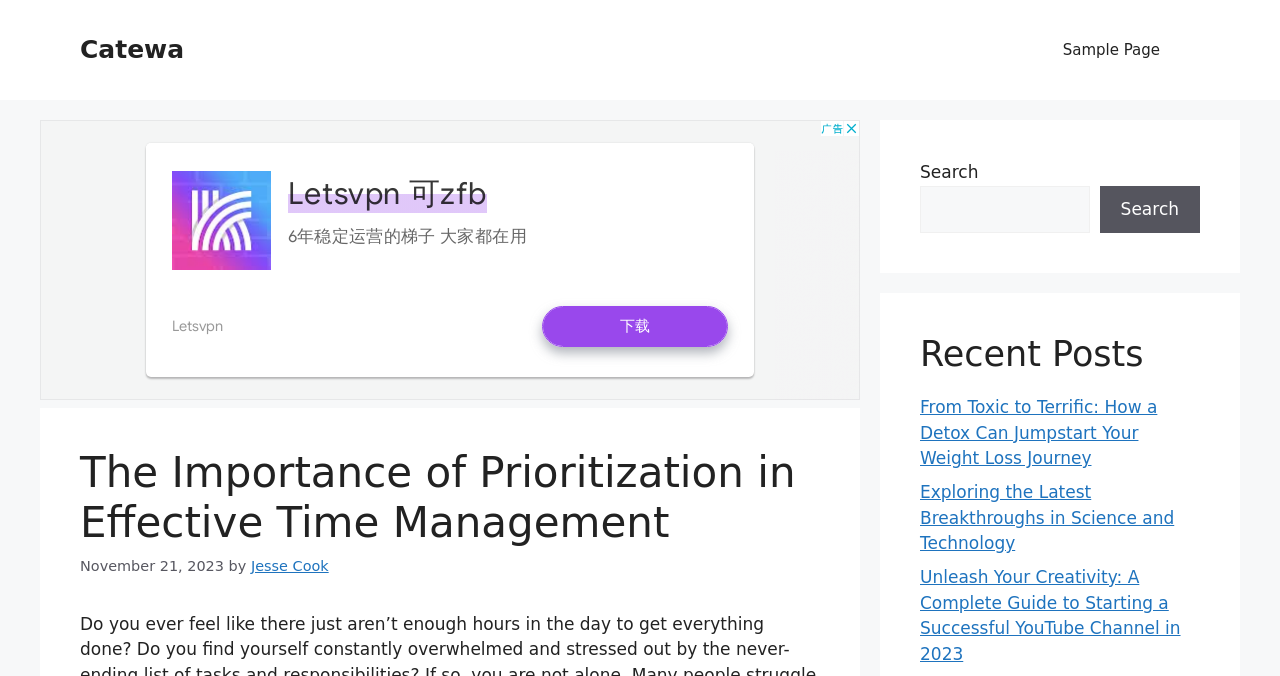Can you find the bounding box coordinates for the element that needs to be clicked to execute this instruction: "read the recent post about weight loss"? The coordinates should be given as four float numbers between 0 and 1, i.e., [left, top, right, bottom].

[0.719, 0.587, 0.904, 0.692]